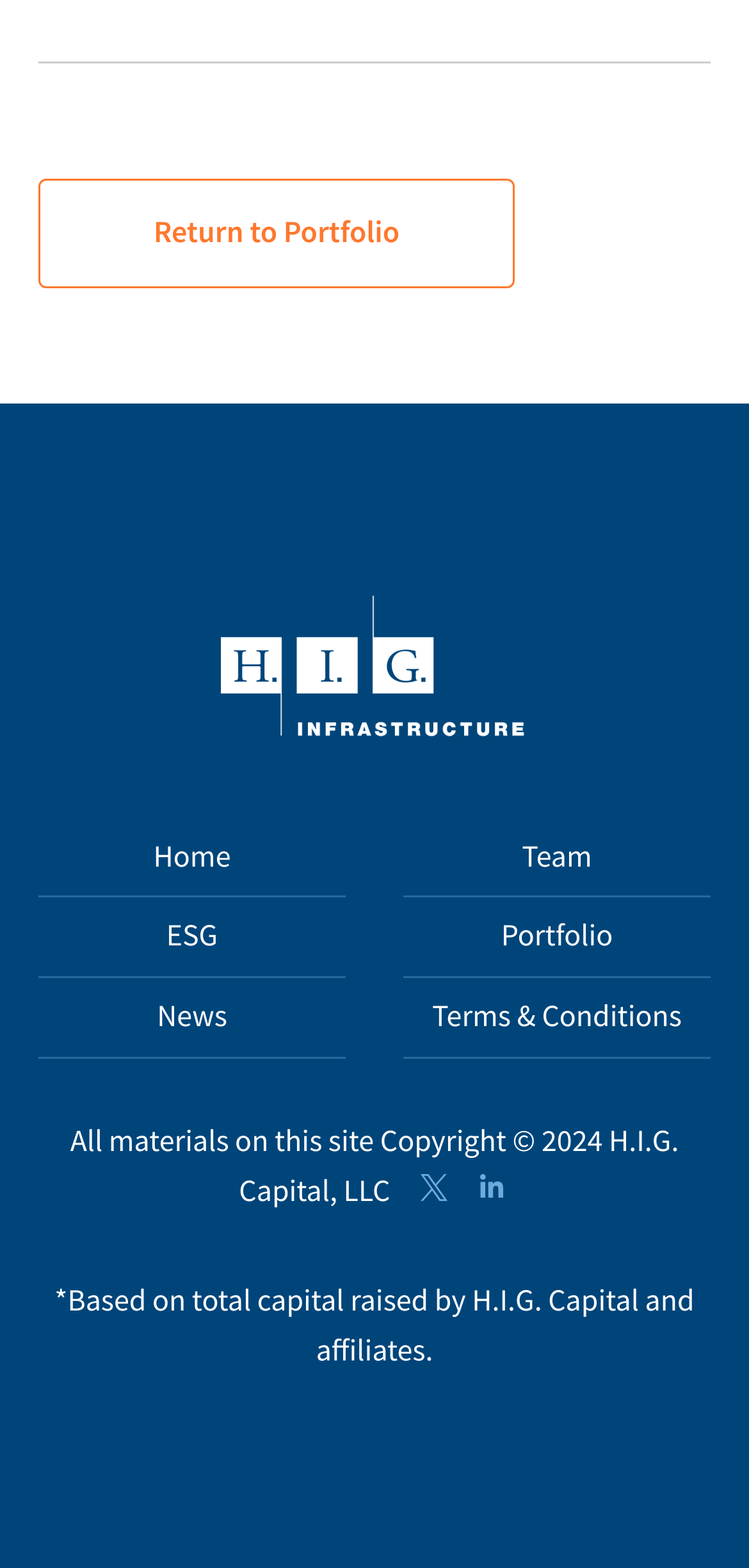What is the copyright year of H.I.G. Capital, LLC?
Provide a fully detailed and comprehensive answer to the question.

I found the copyright information at the bottom of the webpage, which states 'All materials on this site Copyright © 2024 H.I.G. Capital, LLC'.